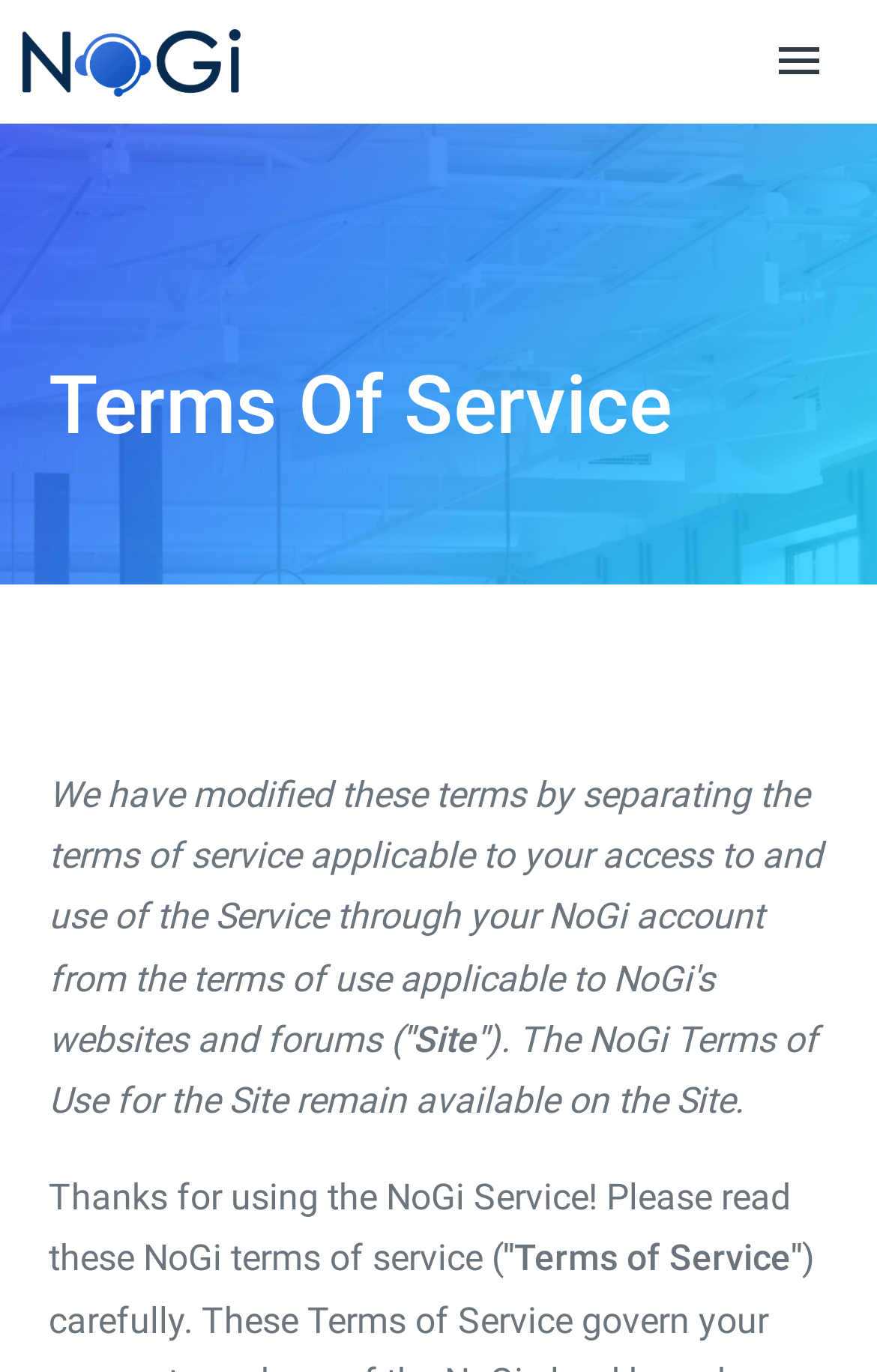What is the title of the section below the navigation menu?
Refer to the screenshot and deliver a thorough answer to the question presented.

The title of the section below the navigation menu can be found in the heading element, which is 'Terms Of Service'.